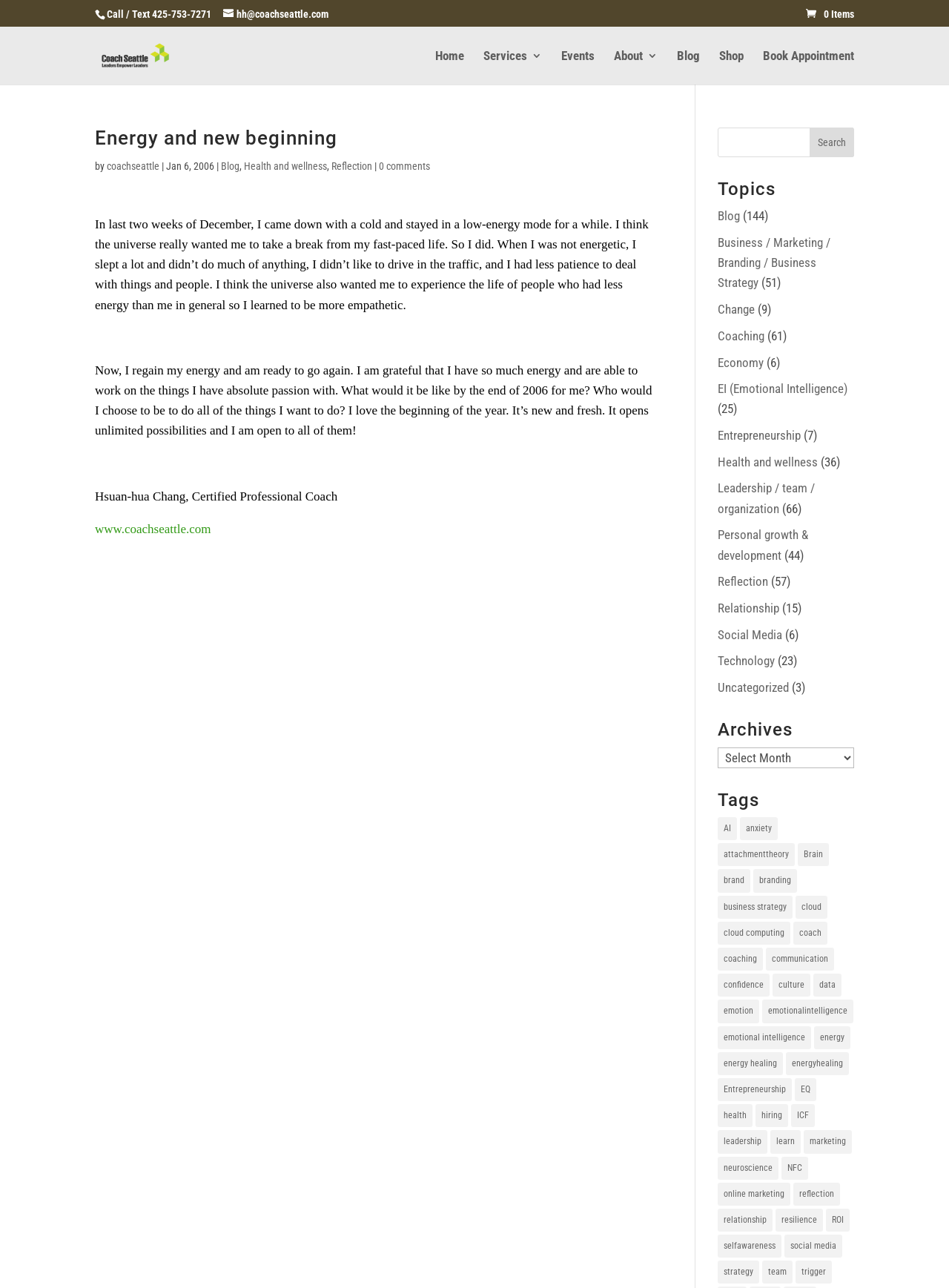Identify the bounding box coordinates of the element to click to follow this instruction: 'Book an appointment'. Ensure the coordinates are four float values between 0 and 1, provided as [left, top, right, bottom].

[0.804, 0.039, 0.9, 0.066]